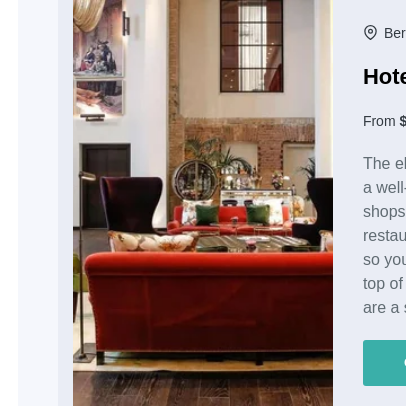What style does the interior of Hotel Zoo Berlin reflect?
Please give a well-detailed answer to the question.

The caption describes the interior of Hotel Zoo Berlin as a fusion of modern and classic styles, blending luxurious comfort and artistic flair.